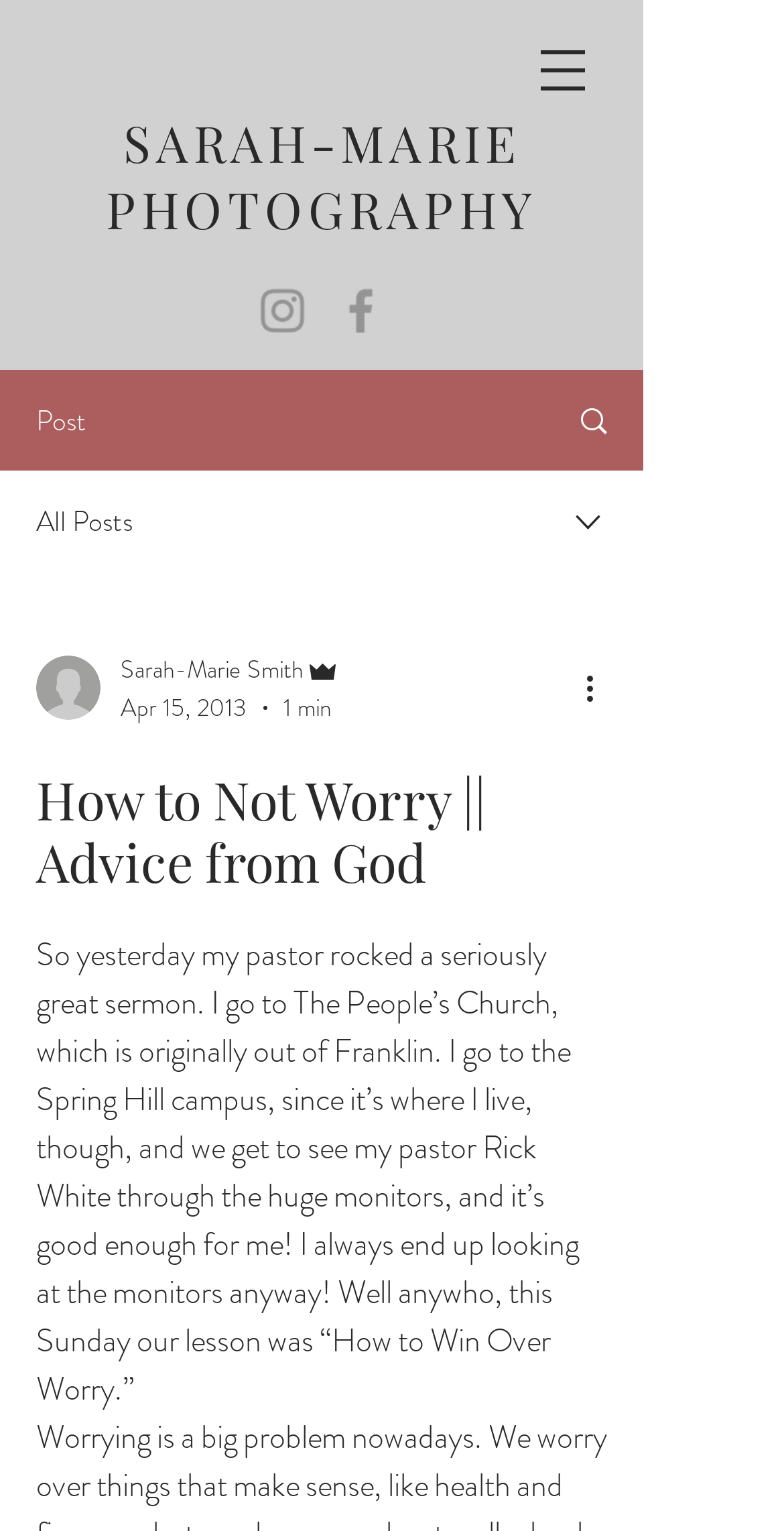Given the description Sarah-Marie Smith, predict the bounding box coordinates of the UI element. Ensure the coordinates are in the format (top-left x, top-left y, bottom-right x, bottom-right y) and all values are between 0 and 1.

[0.154, 0.425, 0.436, 0.45]